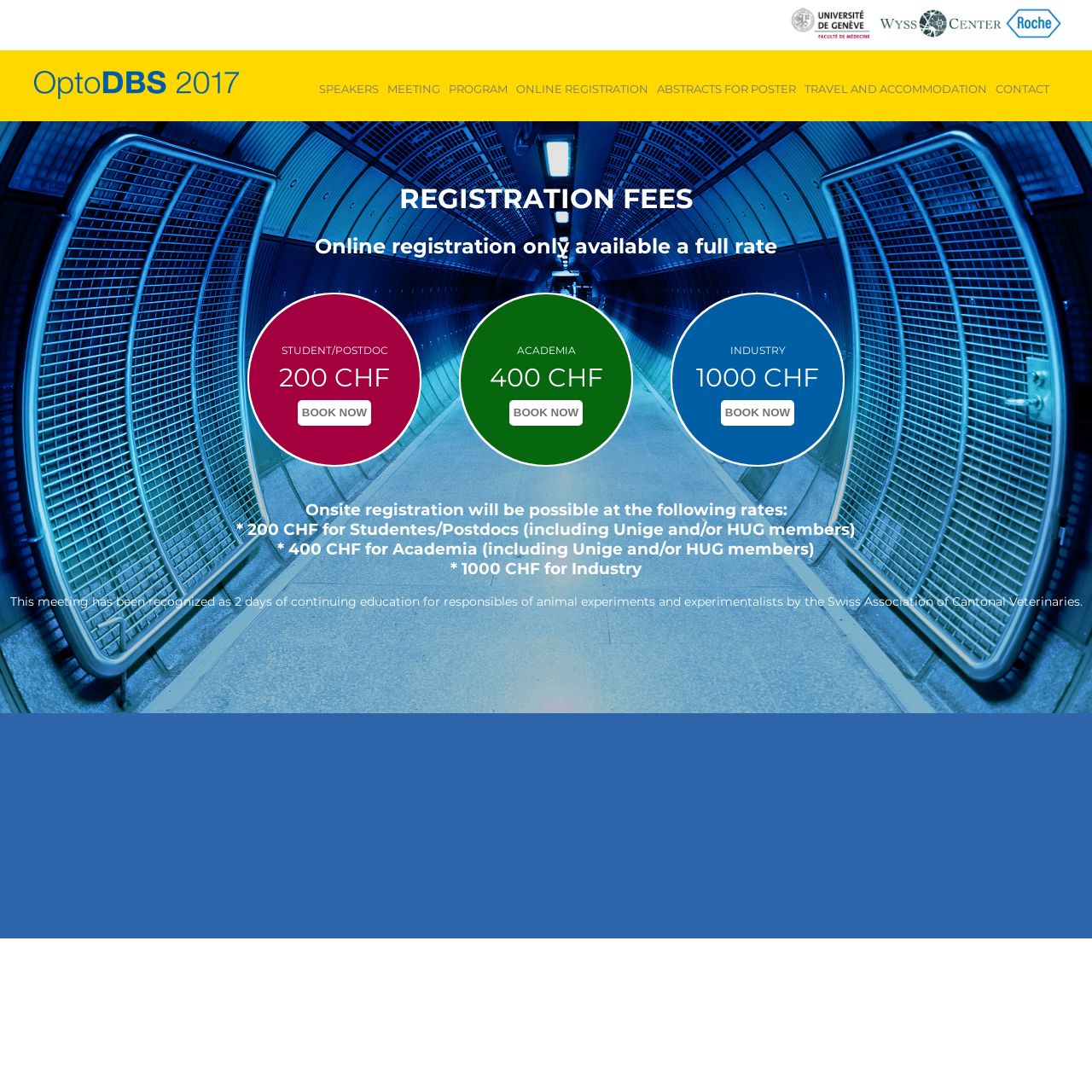Find the bounding box coordinates for the area you need to click to carry out the instruction: "Click the SPEAKERS link". The coordinates should be four float numbers between 0 and 1, indicated as [left, top, right, bottom].

[0.288, 0.07, 0.351, 0.111]